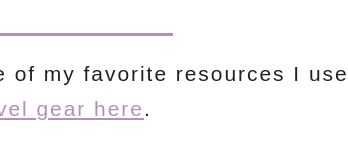Respond with a single word or phrase:
What is the purpose of the link in the image?

Explore travel gear